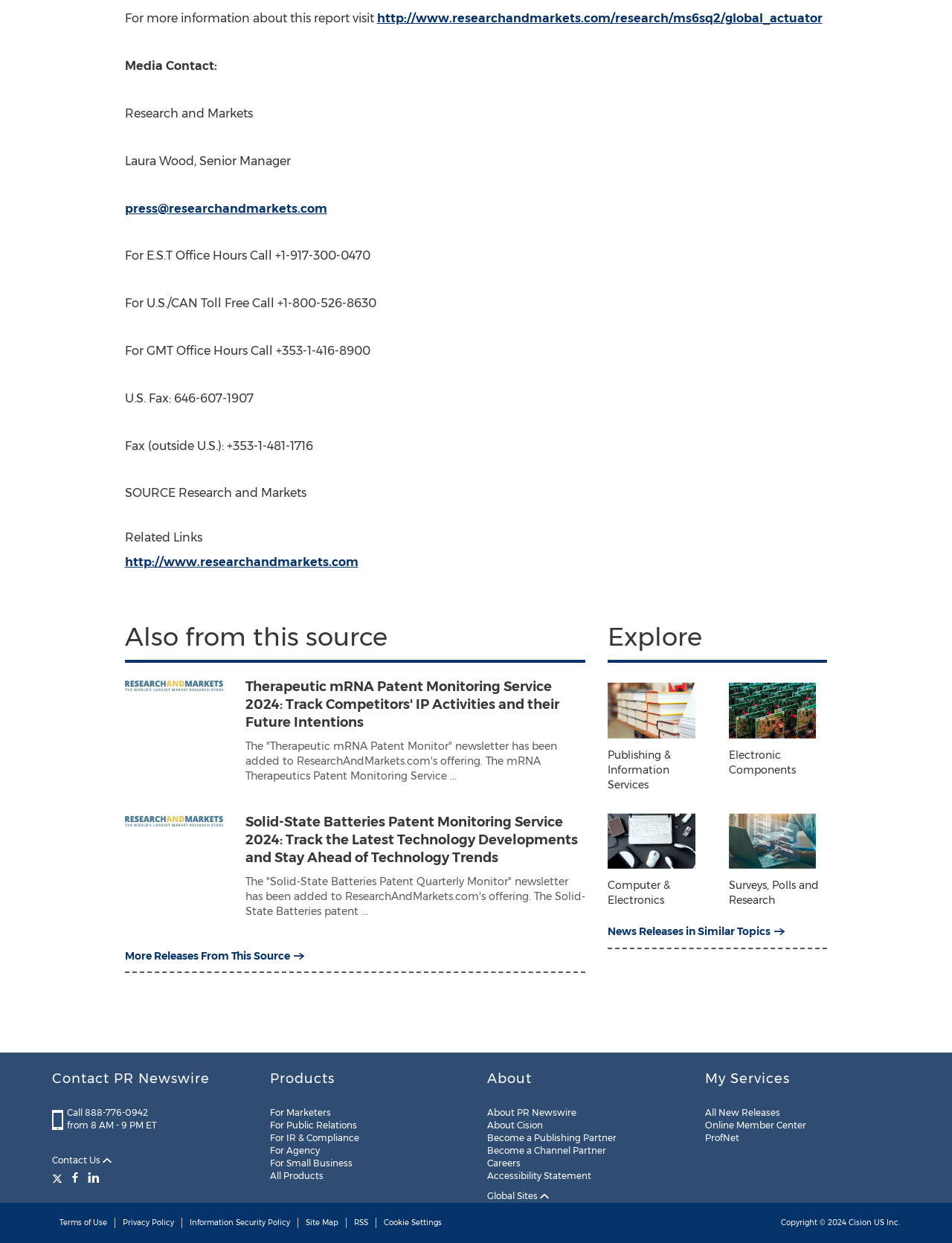Please locate the bounding box coordinates of the element's region that needs to be clicked to follow the instruction: "Visit the 'Therapeutic mRNA Patent Monitoring Service 2024' page". The bounding box coordinates should be provided as four float numbers between 0 and 1, i.e., [left, top, right, bottom].

[0.131, 0.545, 0.234, 0.557]